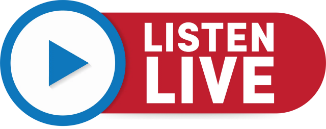What is the purpose of the 'Listen Live' button?
Based on the image, provide your answer in one word or phrase.

To access live audio streaming